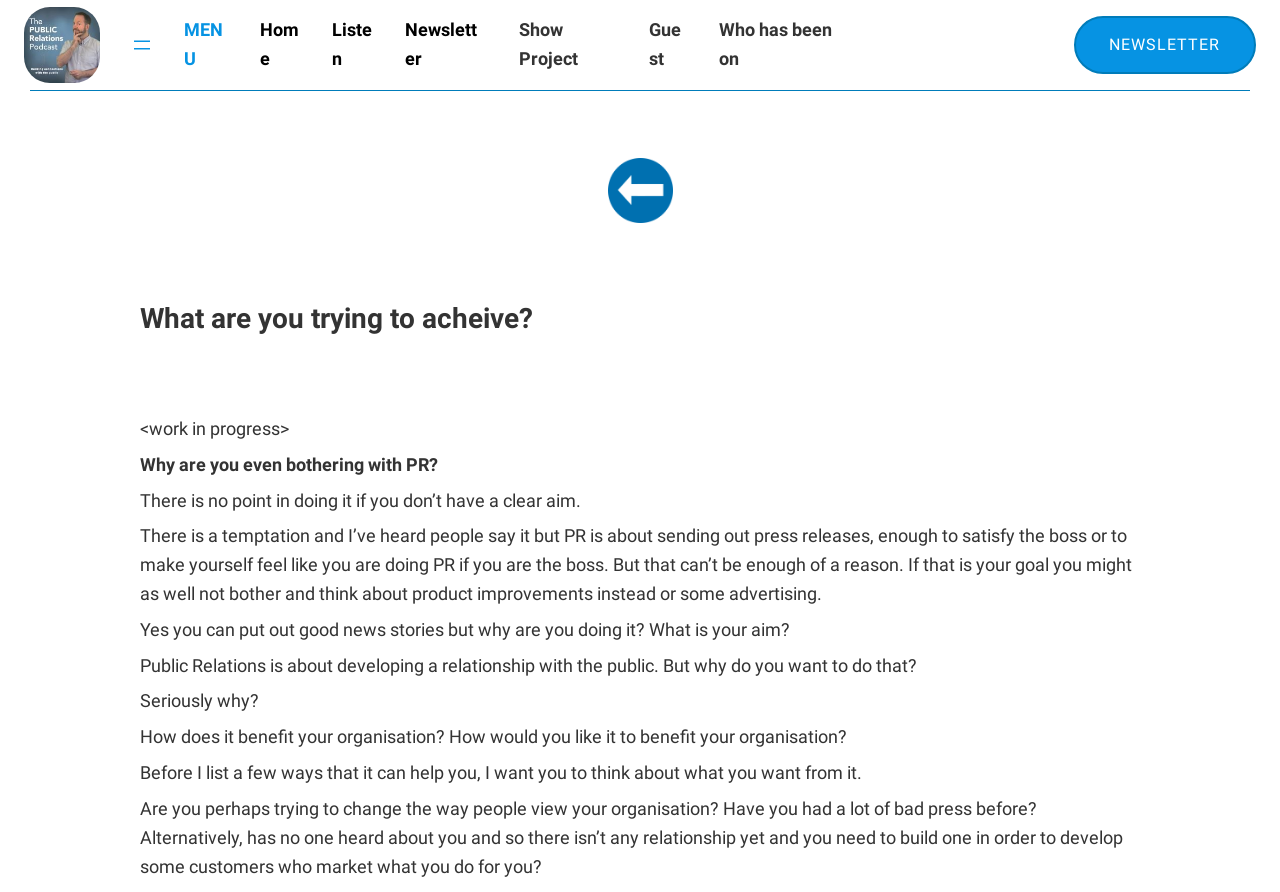Please find the bounding box coordinates of the element's region to be clicked to carry out this instruction: "Subscribe to NEWSLETTER".

[0.839, 0.018, 0.981, 0.083]